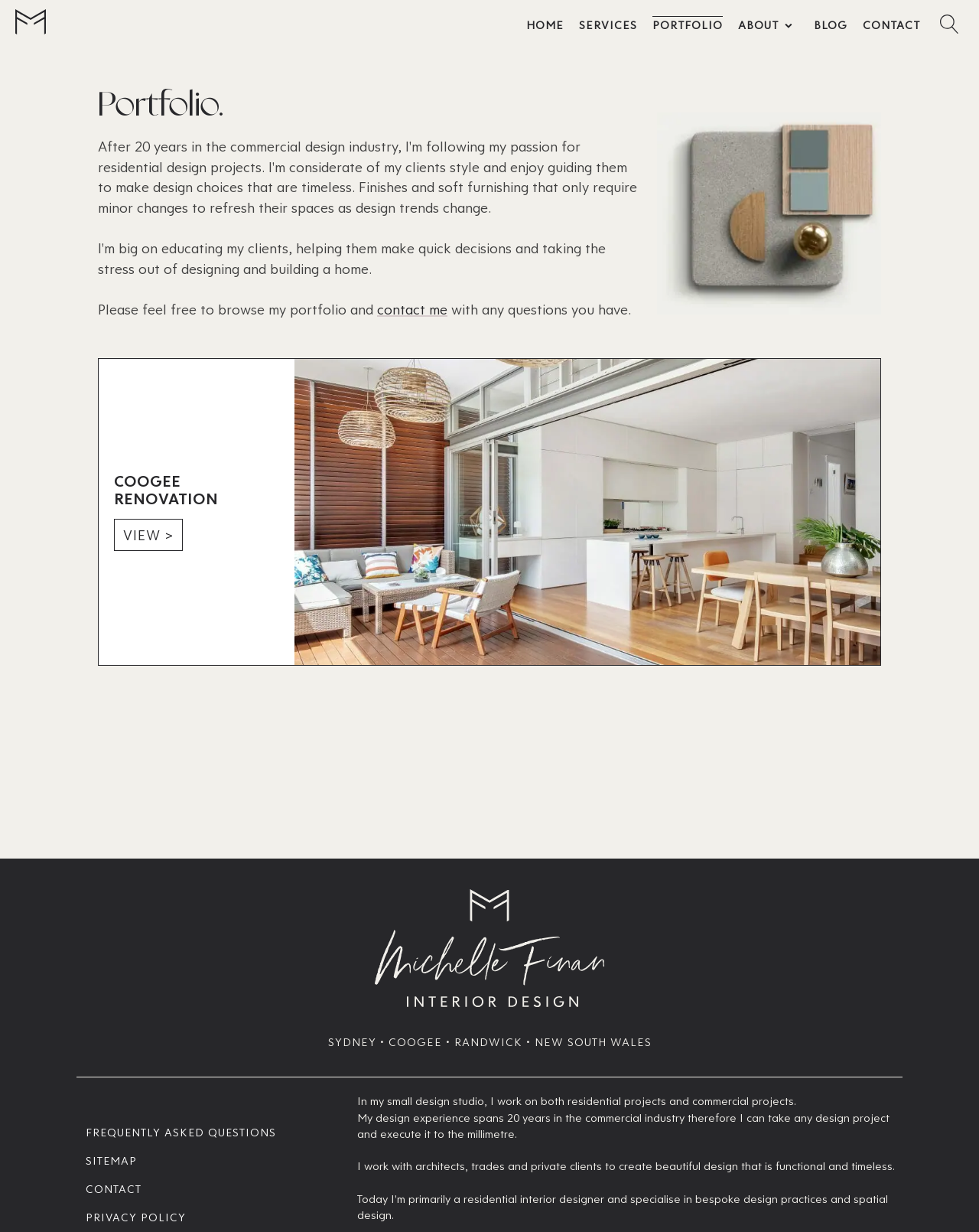Please find the bounding box coordinates of the clickable region needed to complete the following instruction: "contact me". The bounding box coordinates must consist of four float numbers between 0 and 1, i.e., [left, top, right, bottom].

[0.385, 0.243, 0.457, 0.258]